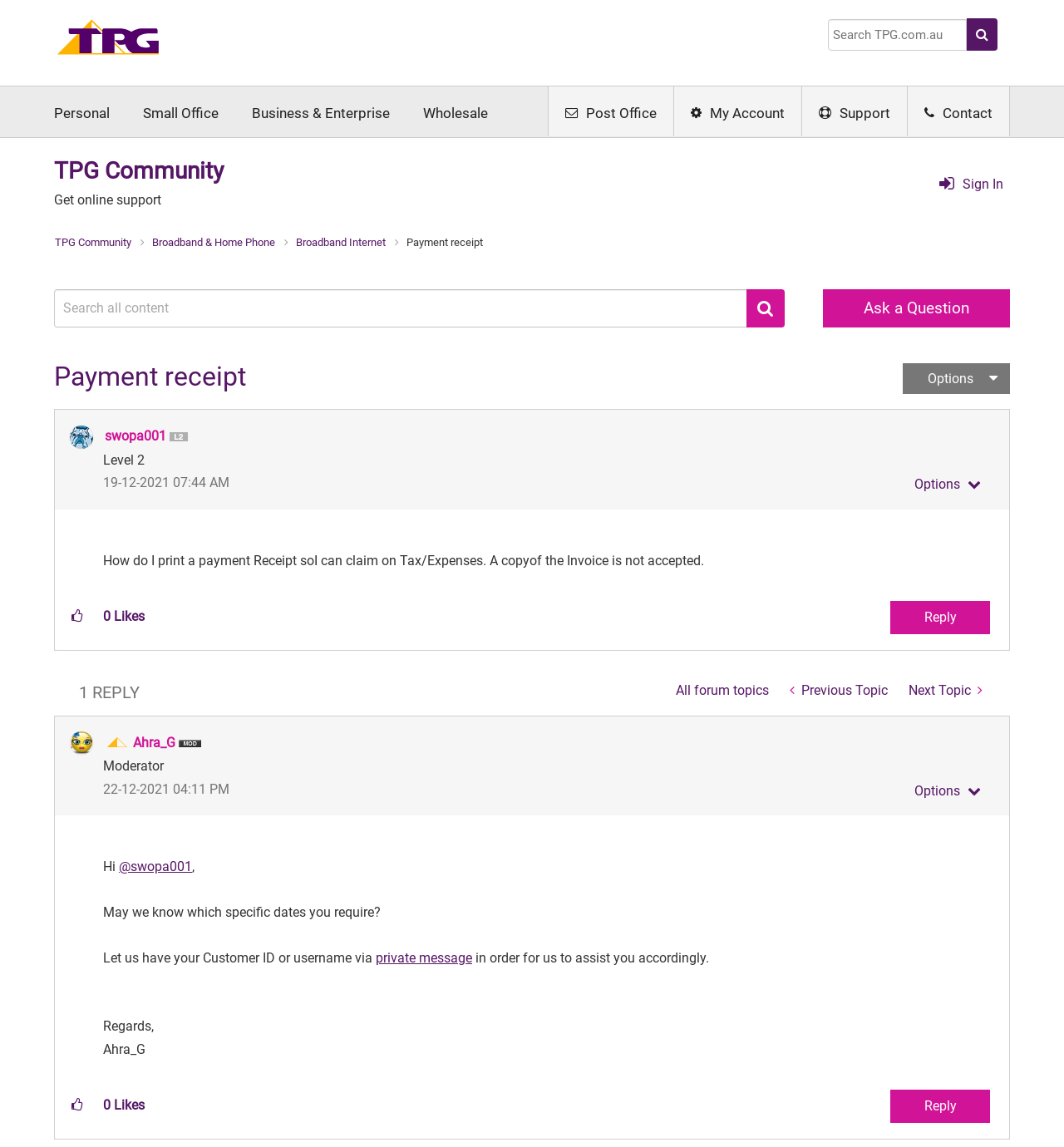Who posted the original question?
Using the details shown in the screenshot, provide a comprehensive answer to the question.

The original question was posted by 'swopa001' which can be inferred from the username 'swopa001' mentioned in the post.